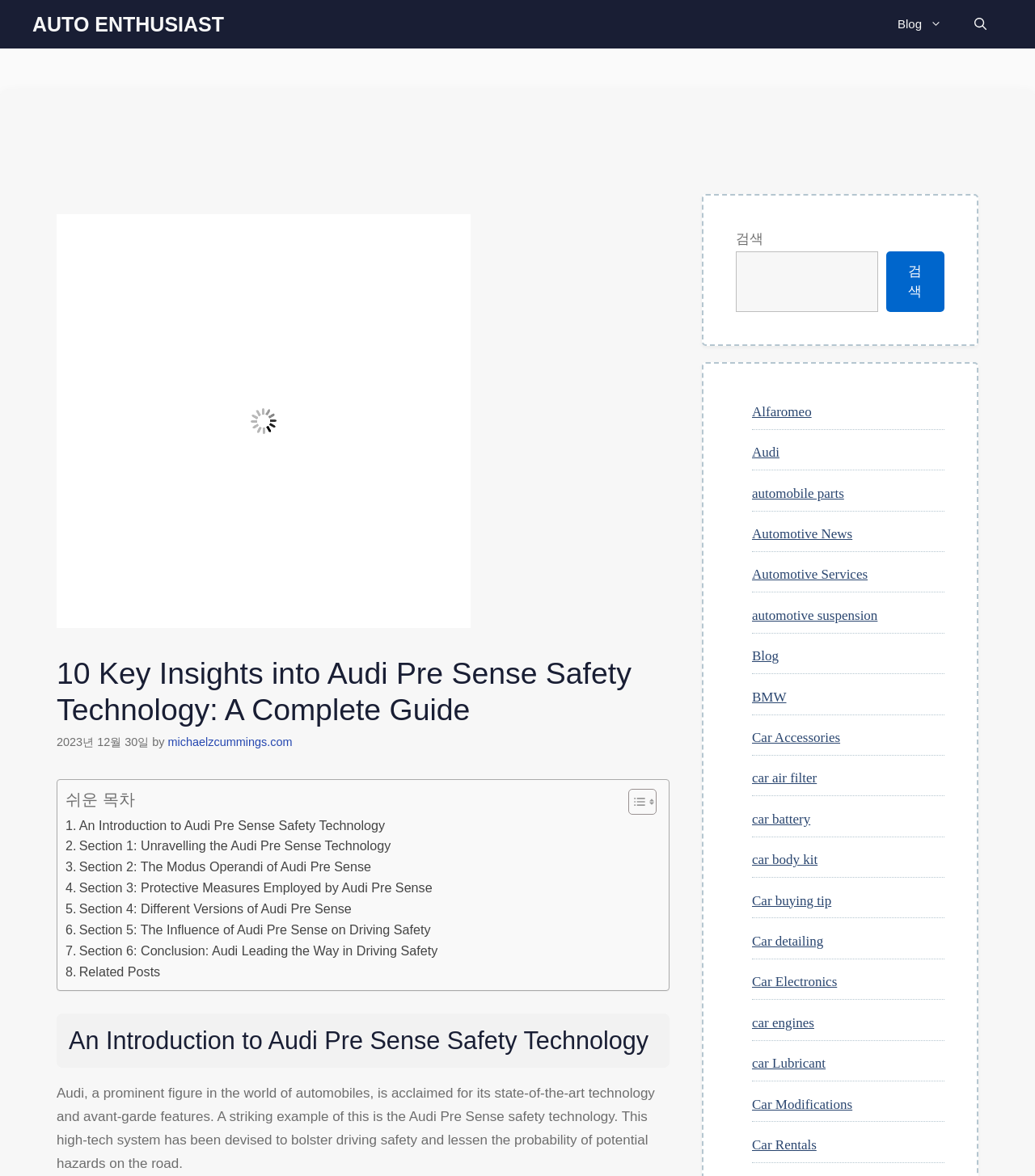From the webpage screenshot, predict the bounding box of the UI element that matches this description: "Automotive News".

[0.727, 0.447, 0.824, 0.461]